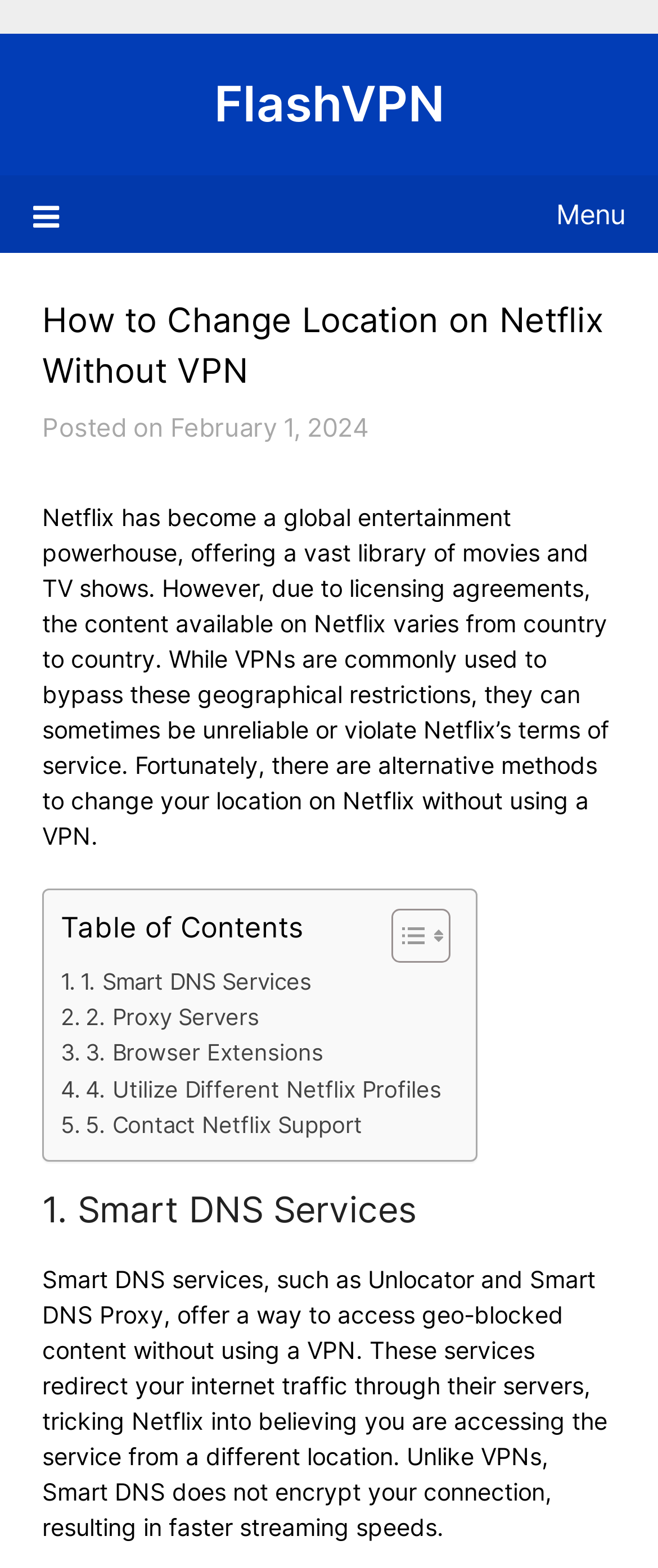Answer the question below using just one word or a short phrase: 
What is the advantage of using Smart DNS over VPN?

Faster streaming speeds